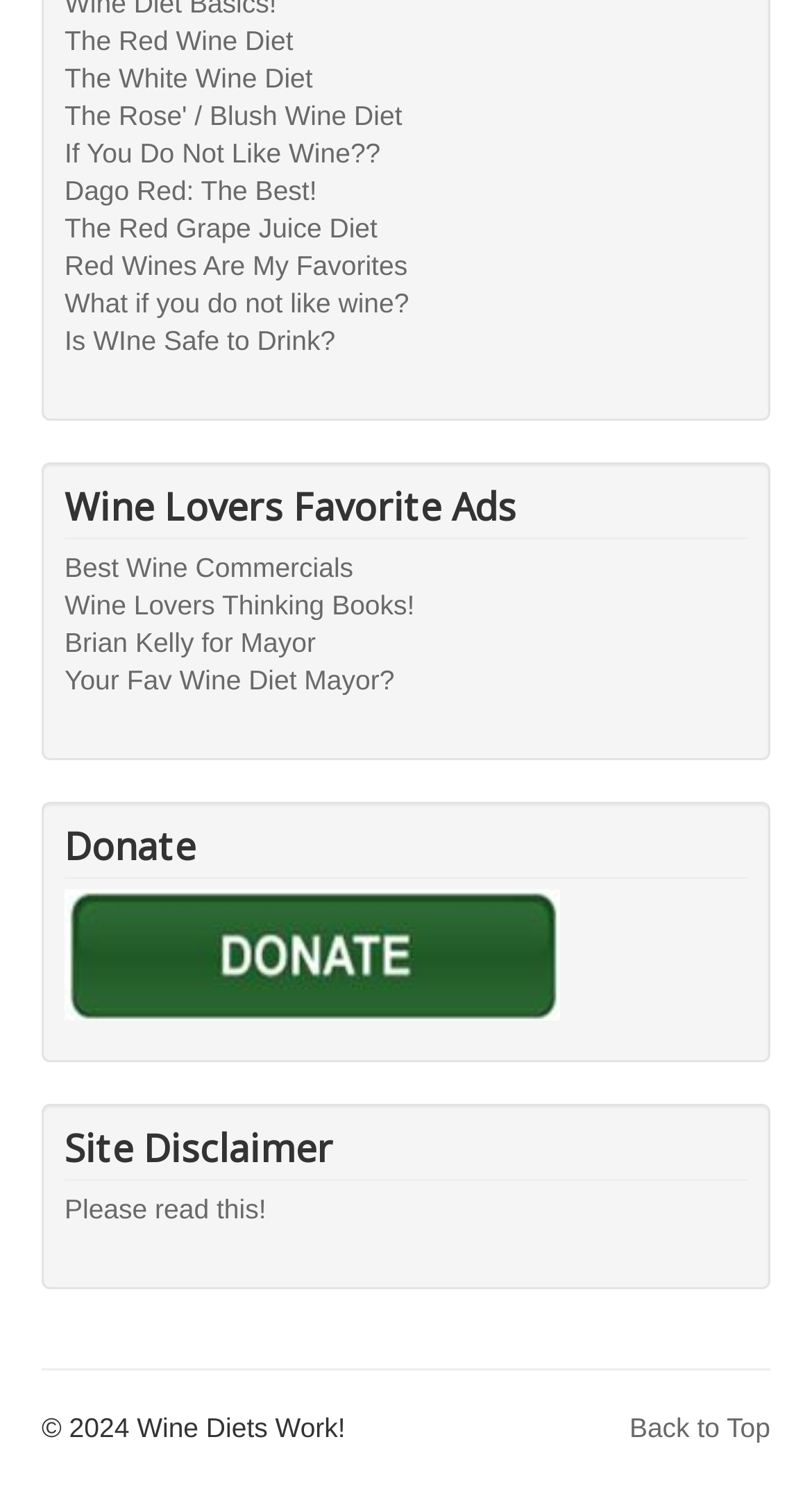Please indicate the bounding box coordinates for the clickable area to complete the following task: "Read the site disclaimer". The coordinates should be specified as four float numbers between 0 and 1, i.e., [left, top, right, bottom].

[0.079, 0.75, 0.921, 0.786]